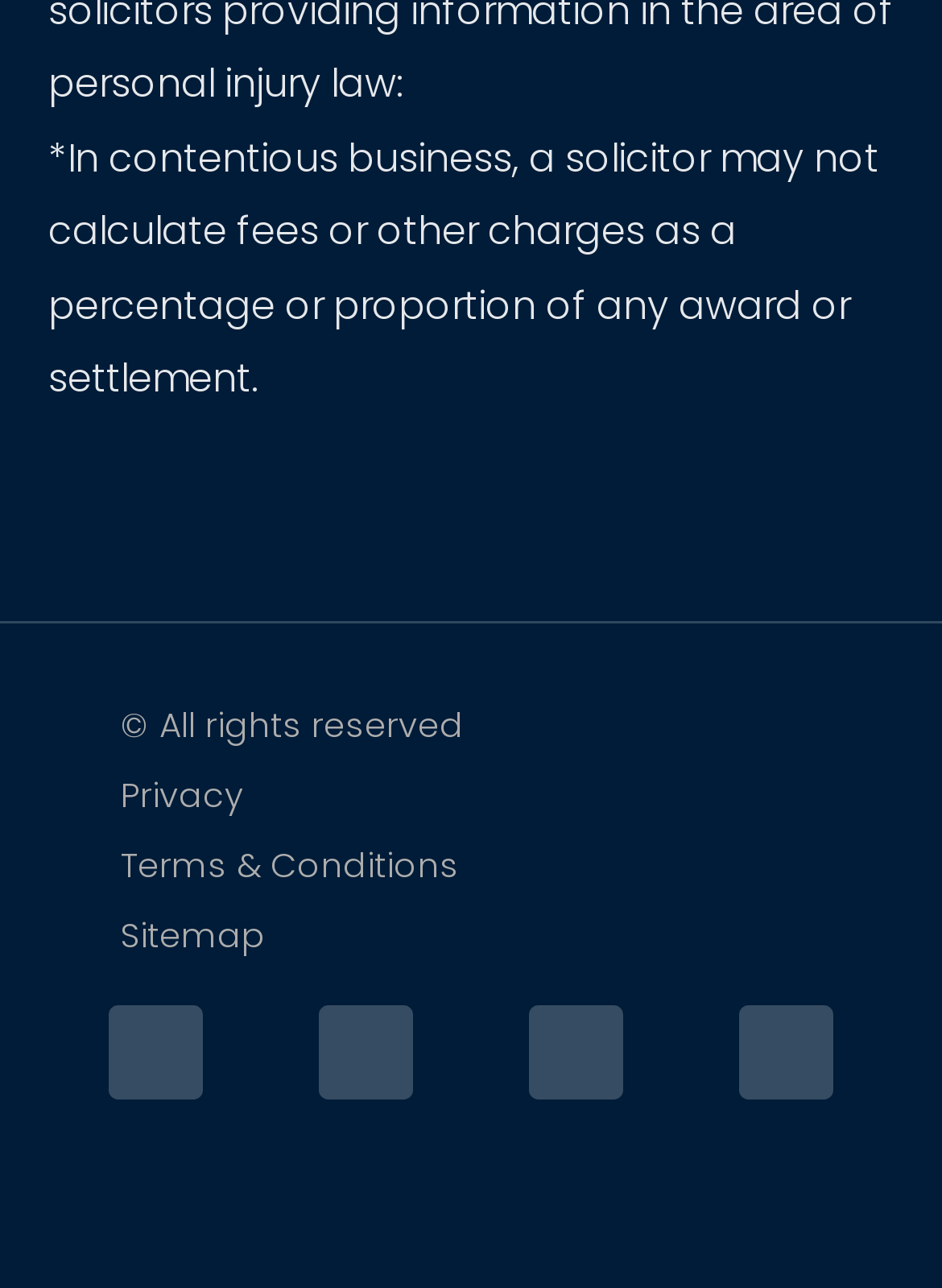Given the description "Terms & Conditions", provide the bounding box coordinates of the corresponding UI element.

[0.128, 0.654, 0.487, 0.691]